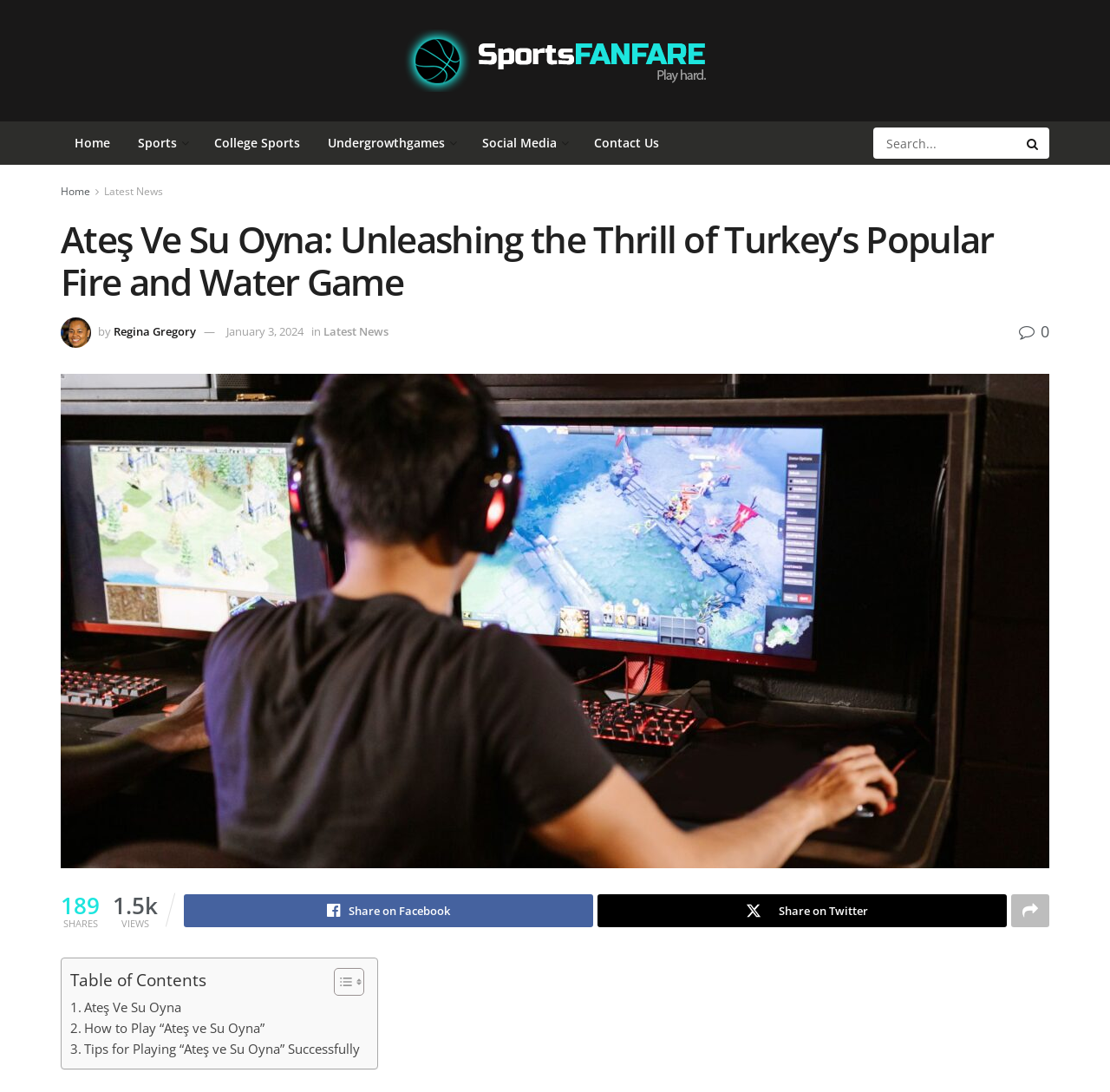What is the purpose of the button with the text 'Search Button'? Based on the image, give a response in one word or a short phrase.

To search